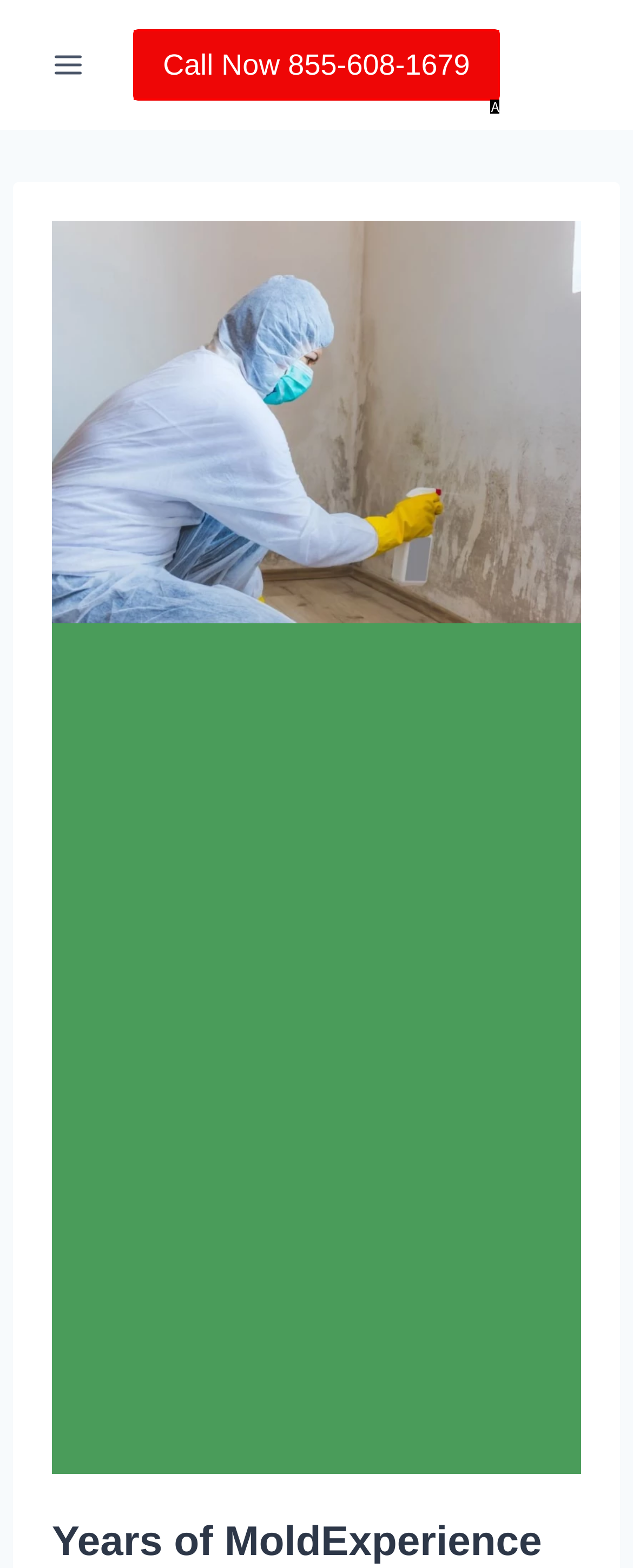Given the description: Call Now 855-608-1679, identify the HTML element that corresponds to it. Respond with the letter of the correct option.

A